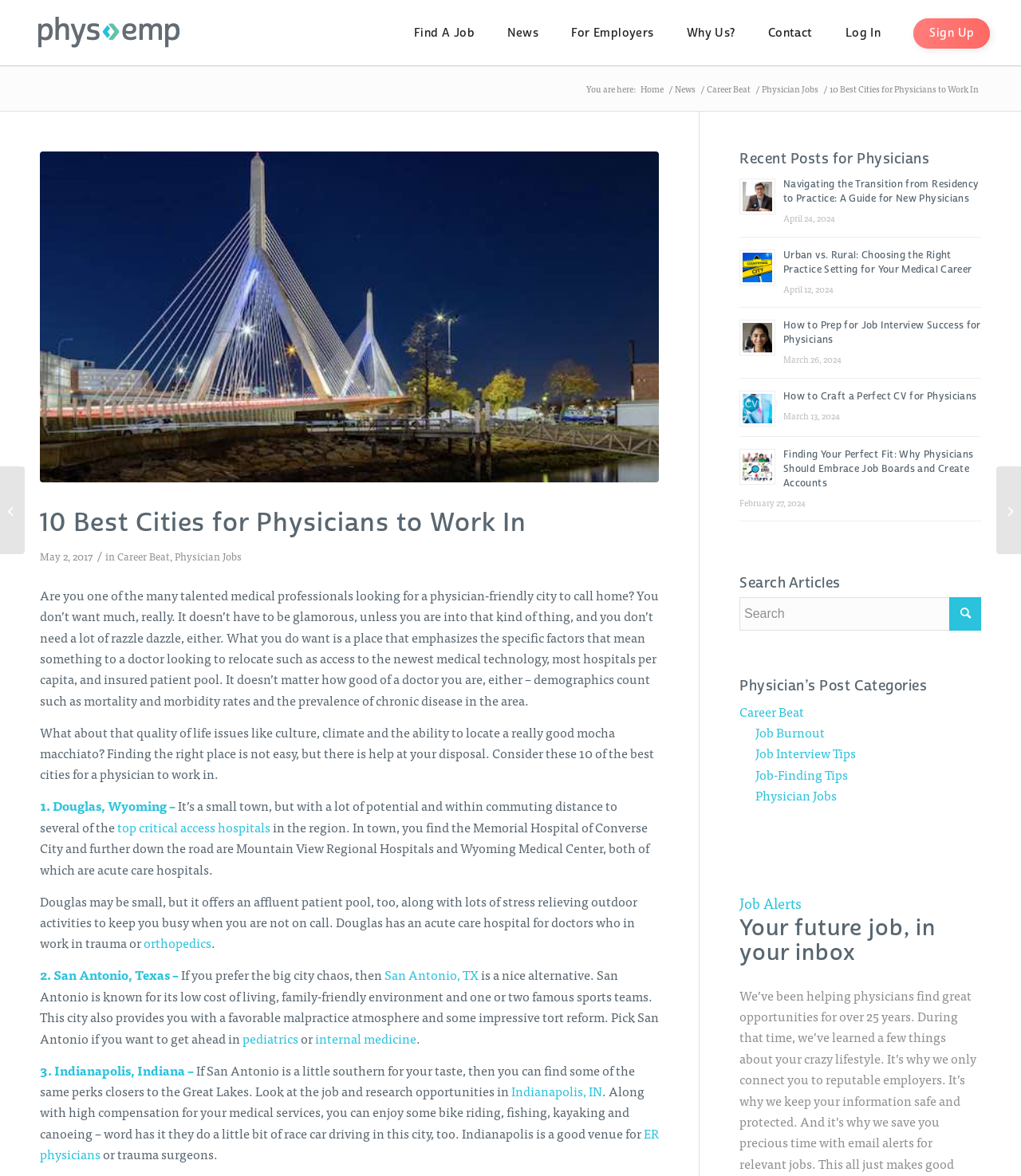Refer to the image and provide an in-depth answer to the question:
What is the purpose of the 'Recent Posts for Physicians' section?

The 'Recent Posts for Physicians' section appears to be a collection of articles or blog posts related to physician careers, job searching, and professional development, providing physicians with relevant information and resources.